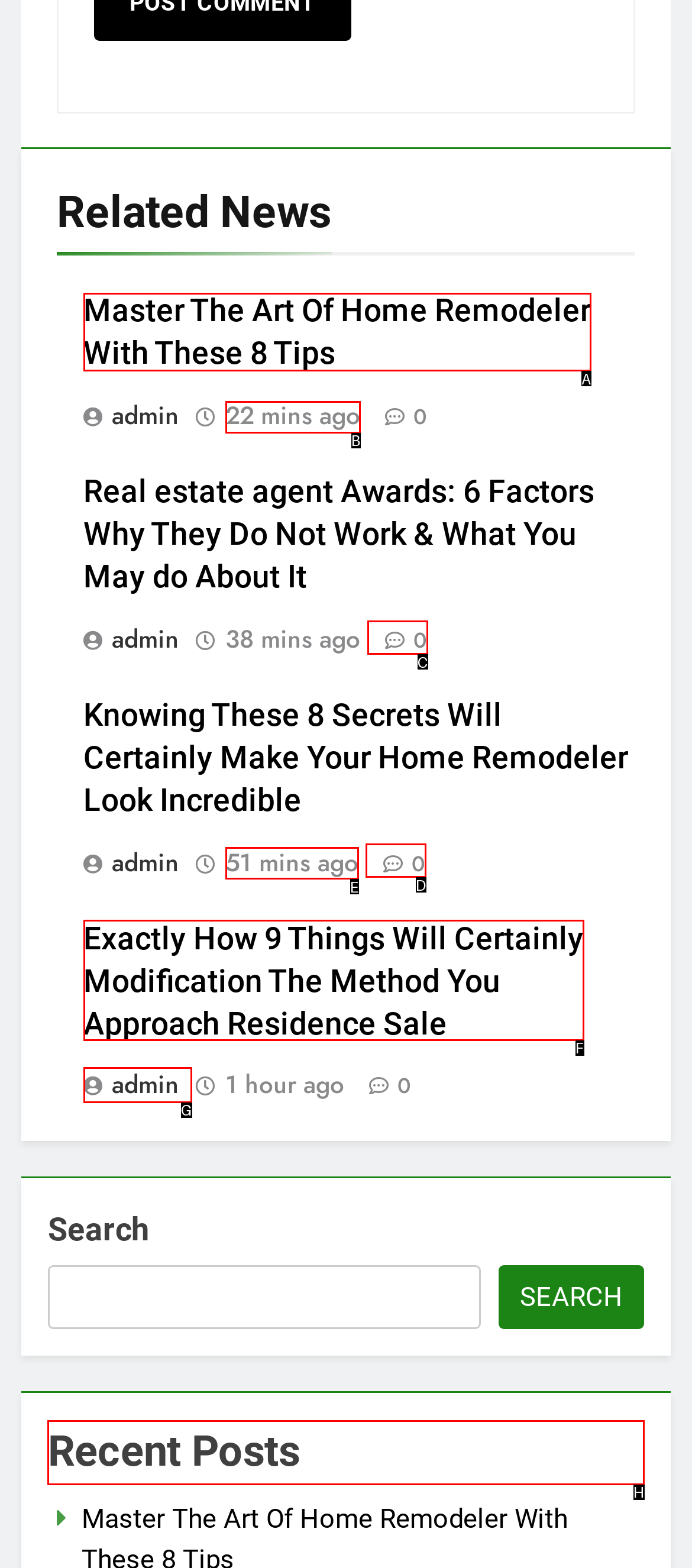From the options shown in the screenshot, tell me which lettered element I need to click to complete the task: View recent posts.

H